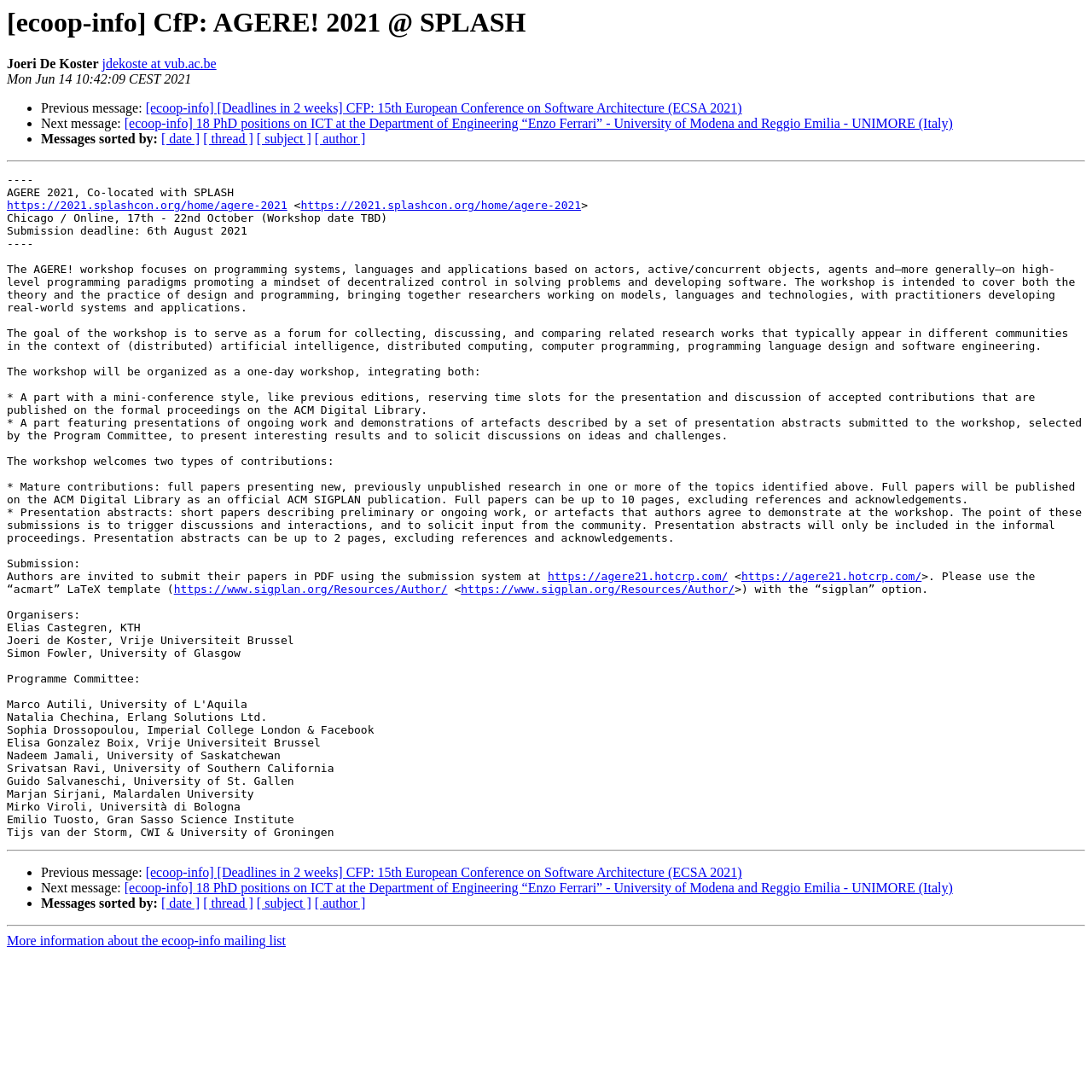Locate the bounding box coordinates of the clickable region to complete the following instruction: "Visit the AGERE 2021 workshop website."

[0.006, 0.182, 0.263, 0.194]